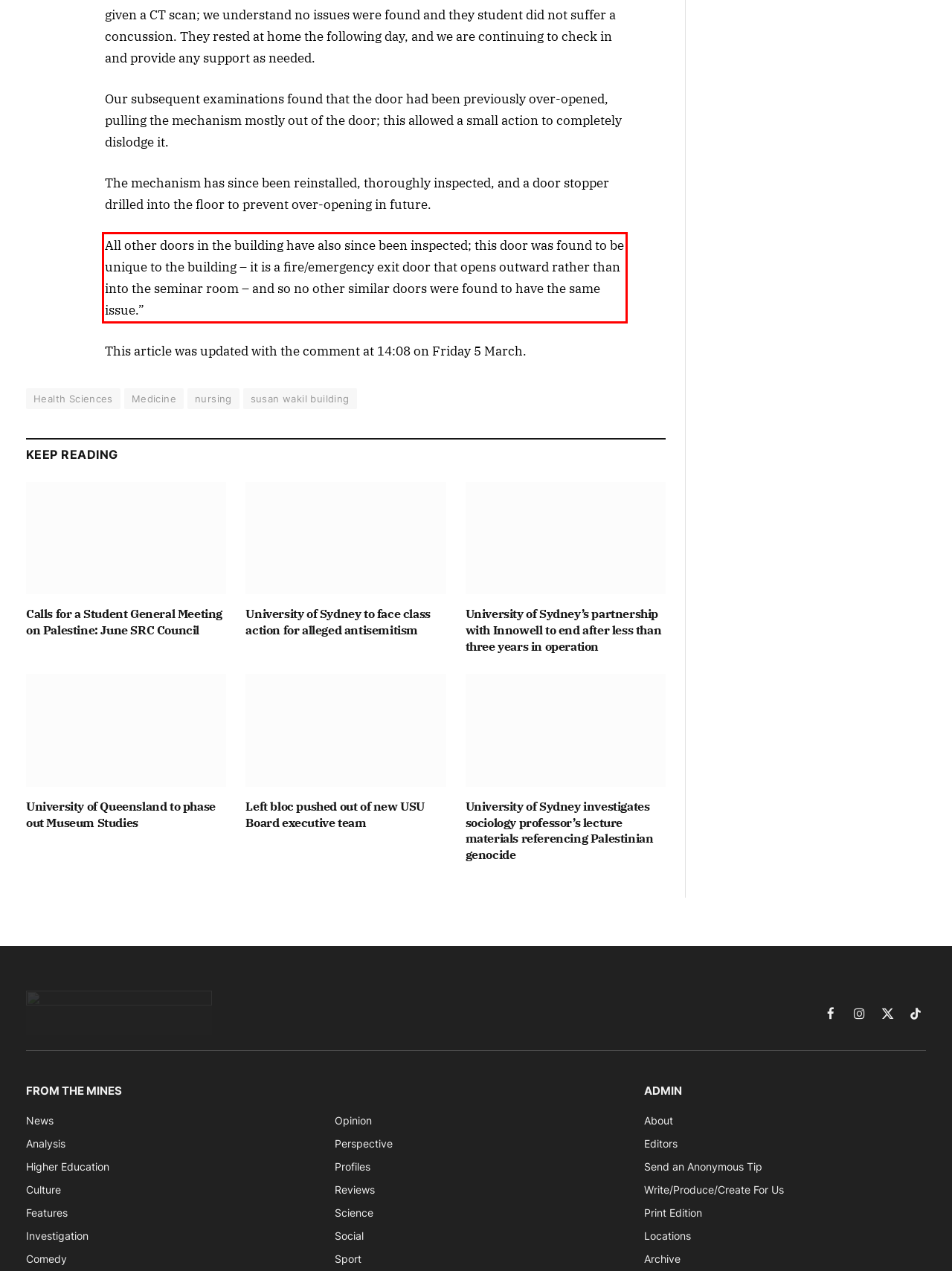You are provided with a screenshot of a webpage featuring a red rectangle bounding box. Extract the text content within this red bounding box using OCR.

All other doors in the building have also since been inspected; this door was found to be unique to the building – it is a fire/emergency exit door that opens outward rather than into the seminar room – and so no other similar doors were found to have the same issue.”